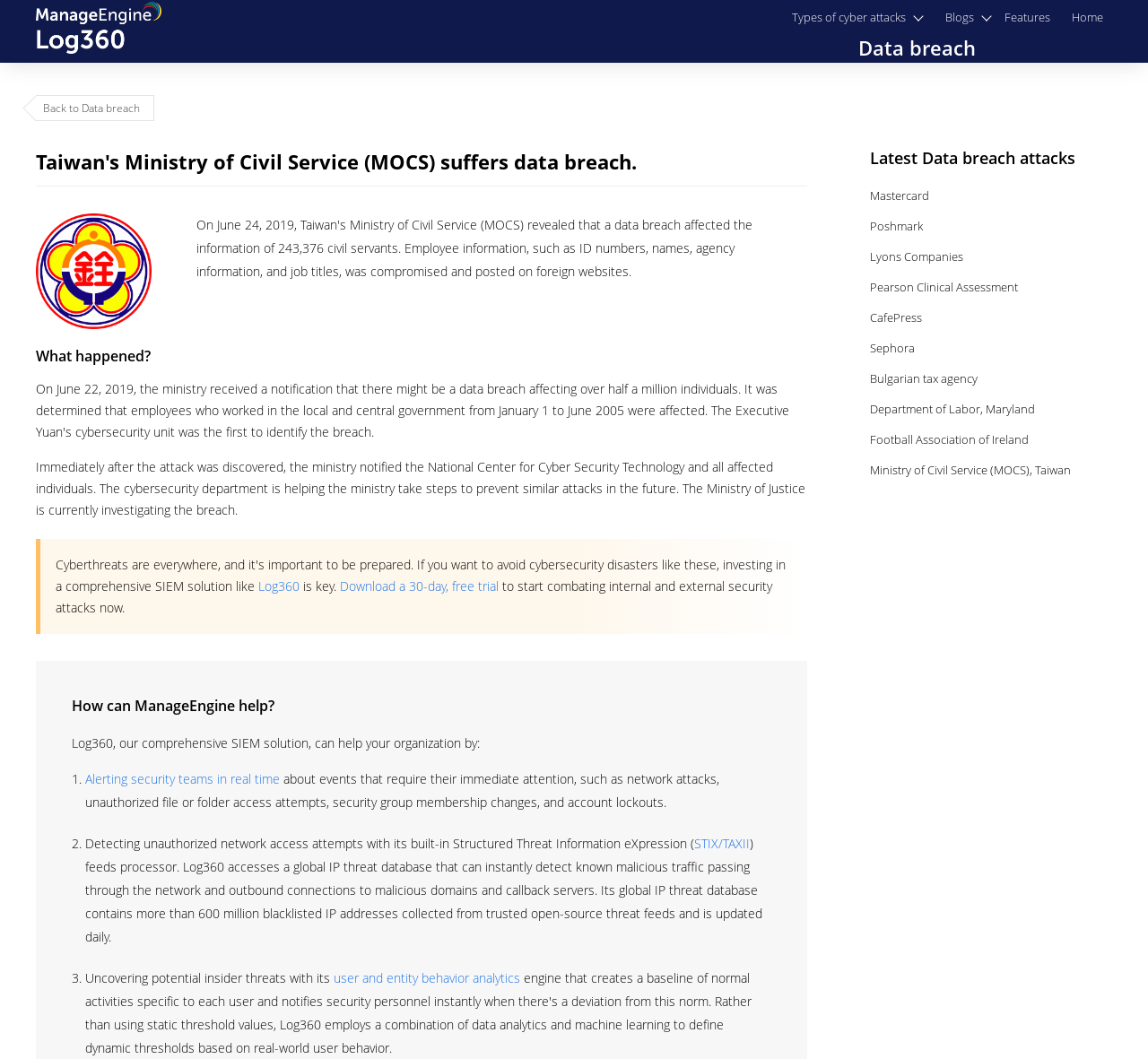Pinpoint the bounding box coordinates of the area that must be clicked to complete this instruction: "Click on 'Download a 30-day, free trial'".

[0.296, 0.545, 0.435, 0.561]